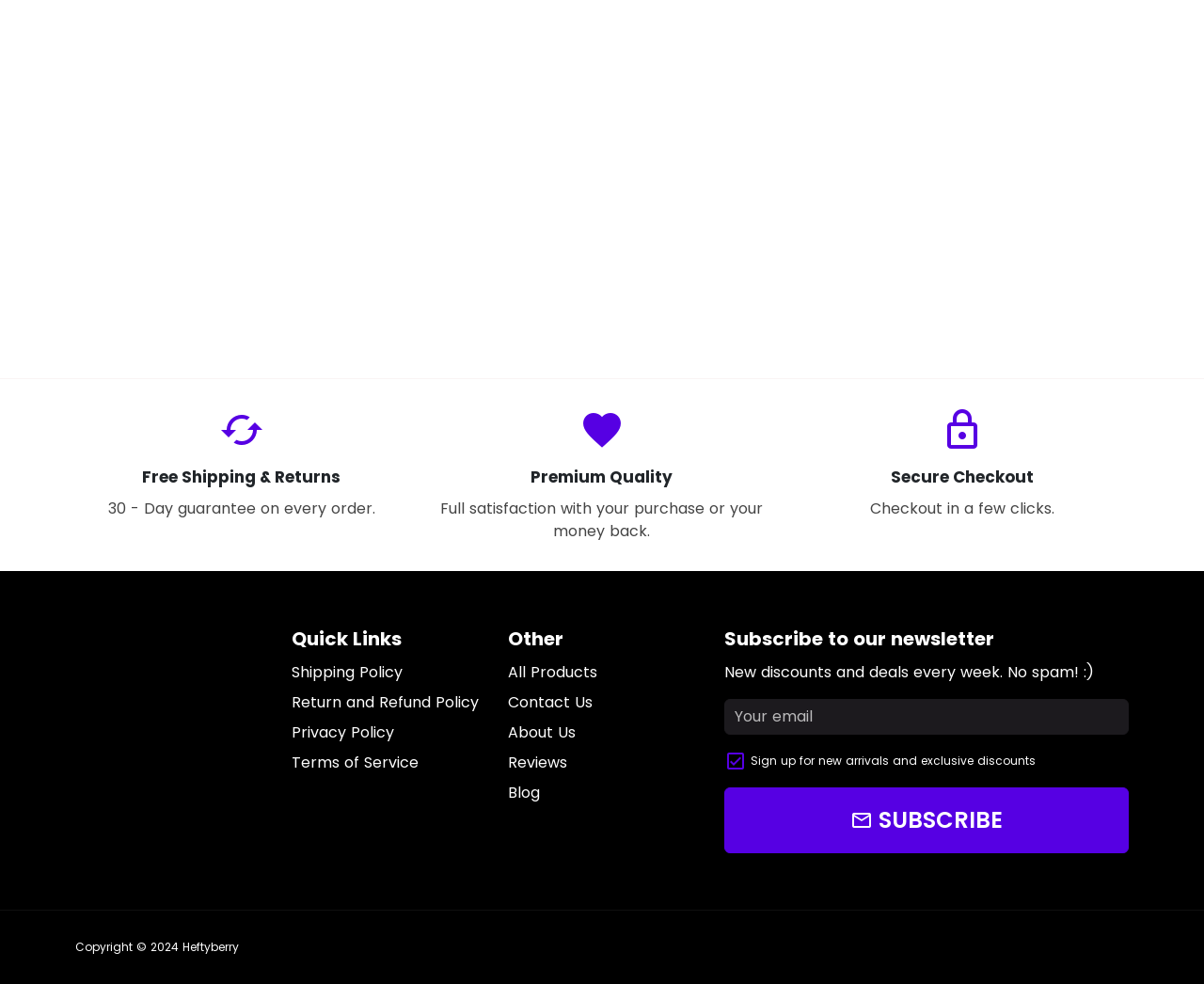Respond to the question below with a concise word or phrase:
What is the price of the USA Holiday Wreath?

$24.90